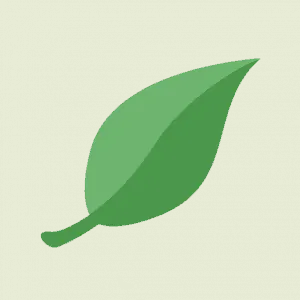Identify and describe all the elements present in the image.

This image features a stylized green leaf set against a soft, light background. The leaf is elegantly shaped, with a smooth outline and a gradient of greens that enhances its naturalistic appearance. Symbolizing freshness and vitality, this leaf icon is often associated with themes of nature, health, and sustainability, making it an ideal visual representation for topics related to food, teas, or organic ingredients. It serves as a vibrant reminder of the organic elements used in various recipes, particularly those that emphasize natural flavors and health-conscious choices.